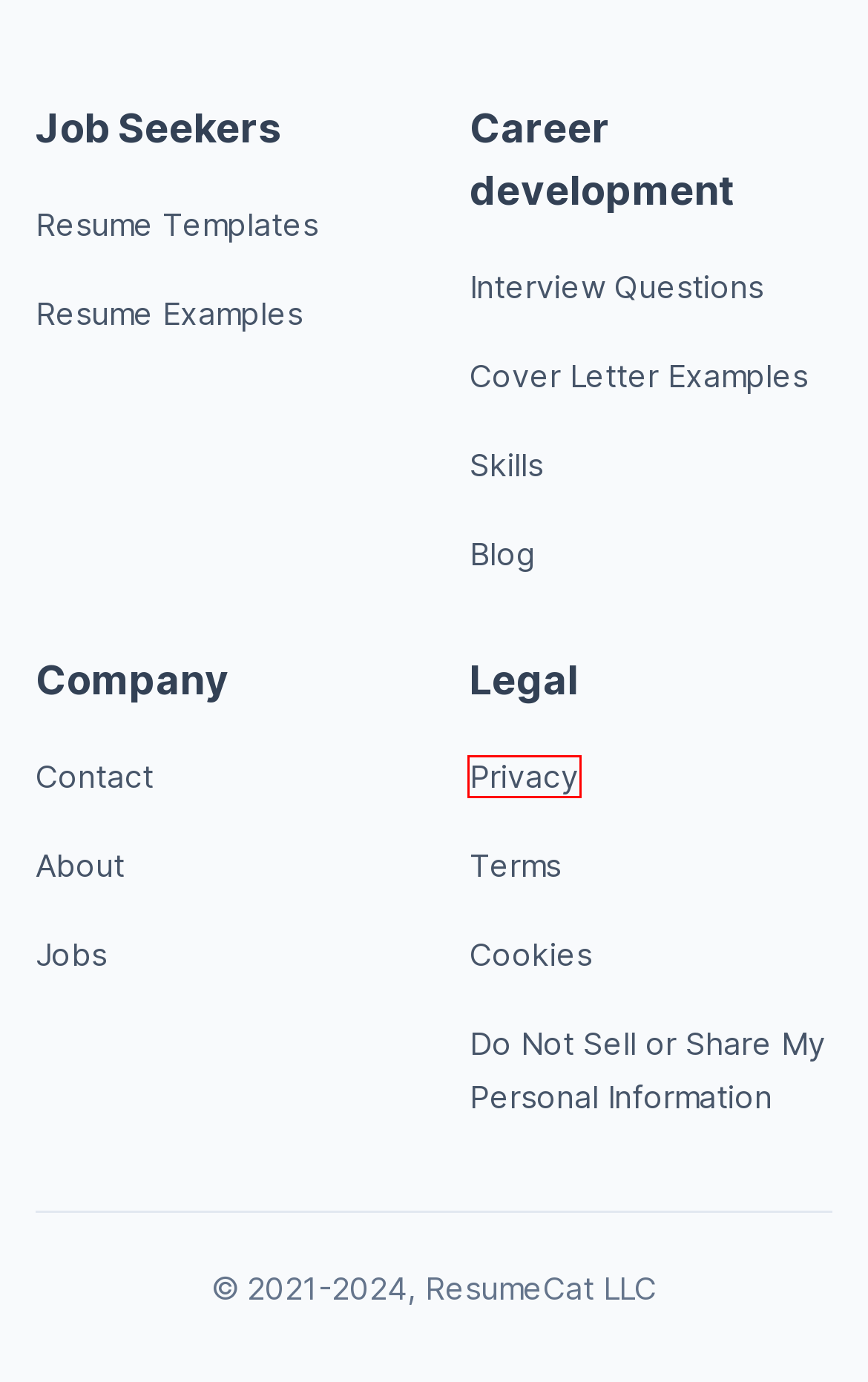You have a screenshot of a webpage with a red rectangle bounding box around a UI element. Choose the best description that matches the new page after clicking the element within the bounding box. The candidate descriptions are:
A. Cookie Policy | ResumeCat
B. Free Resume Templates (Download) | ResumeCat
C. Contact us | ResumeCat
D. Terms and Conditions | ResumeCat
E. 10.000+ Skills: Definition and Examples for Any Job in 2023
F. Do Not Sell or Share My Personal Information | ResumeCat
G. Privacy Policy | ResumeCat
H. About | ResumeCat

G